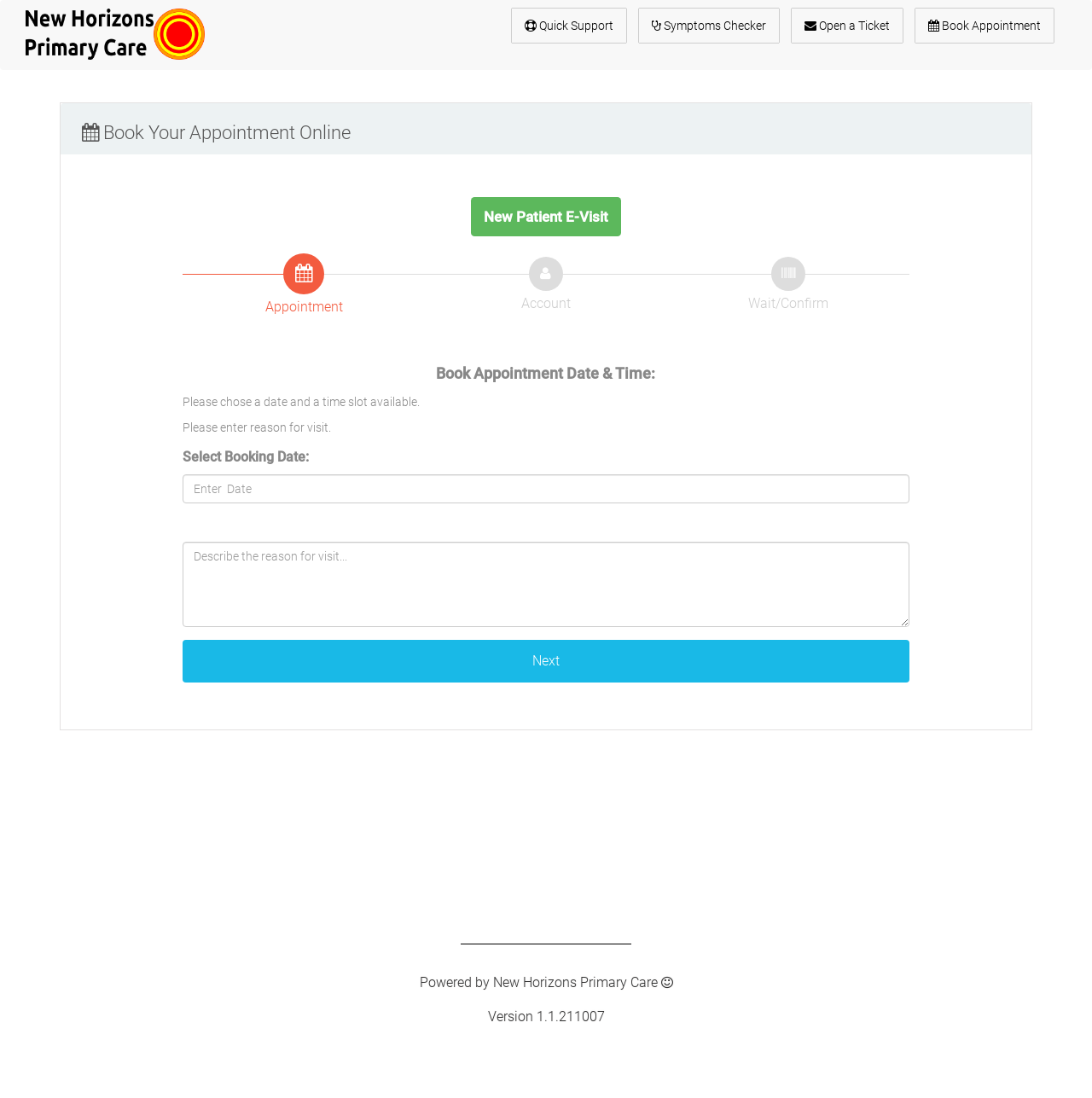Describe all visible elements and their arrangement on the webpage.

The webpage is for booking an appointment with New Horizons Primary Care PC. At the top left, there is a link to the organization's website, accompanied by a small image of their logo. To the right of the logo, there are four links: Quick Support, Symptoms Checker, Open a Ticket, and Book Appointment.

Below these links, there is a heading that reads "Book Your Appointment Online". Underneath this heading, there are two sections. On the left, there are two static text elements: "New Patient E-Visit" and "Account". On the right, there is another static text element: "Wait/Confirm".

The main section of the webpage is a form for booking an appointment. It has a heading that reads "Book Appointment Date & Time:". Below this heading, there are several static text elements that provide instructions, such as "Please chose a date and a time slot available" and "Please enter reason for visit". There are also two text boxes: one for entering a date and another for writing a note. A "Next" button is located at the bottom of this section.

At the very bottom of the webpage, there is a footer section that contains two static text elements: "Powered by New Horizons Primary Care" and "Version 1.1.211007".